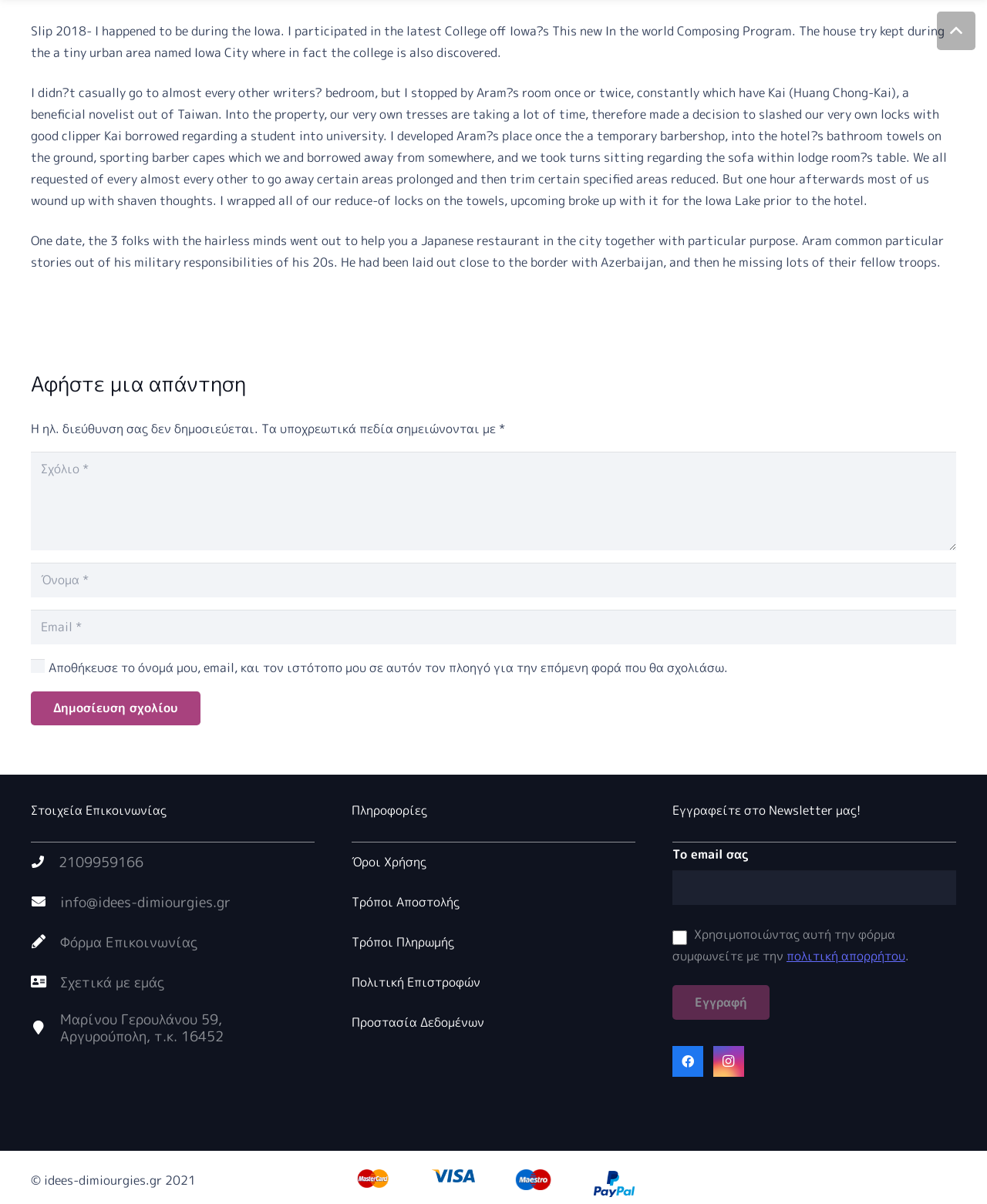Please identify the bounding box coordinates of the clickable element to fulfill the following instruction: "Leave a comment". The coordinates should be four float numbers between 0 and 1, i.e., [left, top, right, bottom].

[0.031, 0.375, 0.969, 0.457]